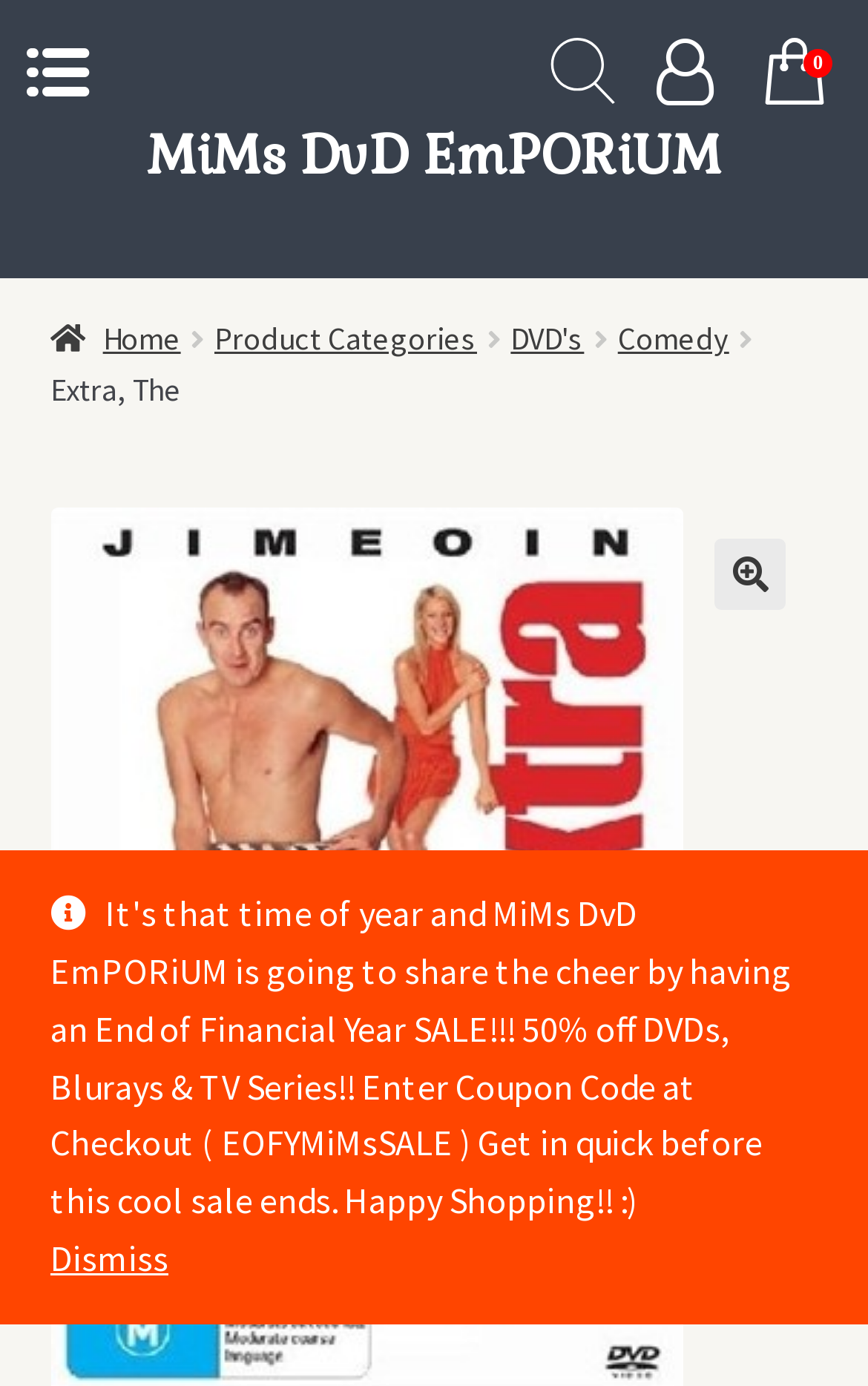Locate the bounding box of the UI element defined by this description: "parent_node: 0 aria-label="Right Menu Button"". The coordinates should be given as four float numbers between 0 and 1, formatted as [left, top, right, bottom].

[0.736, 0.027, 0.844, 0.077]